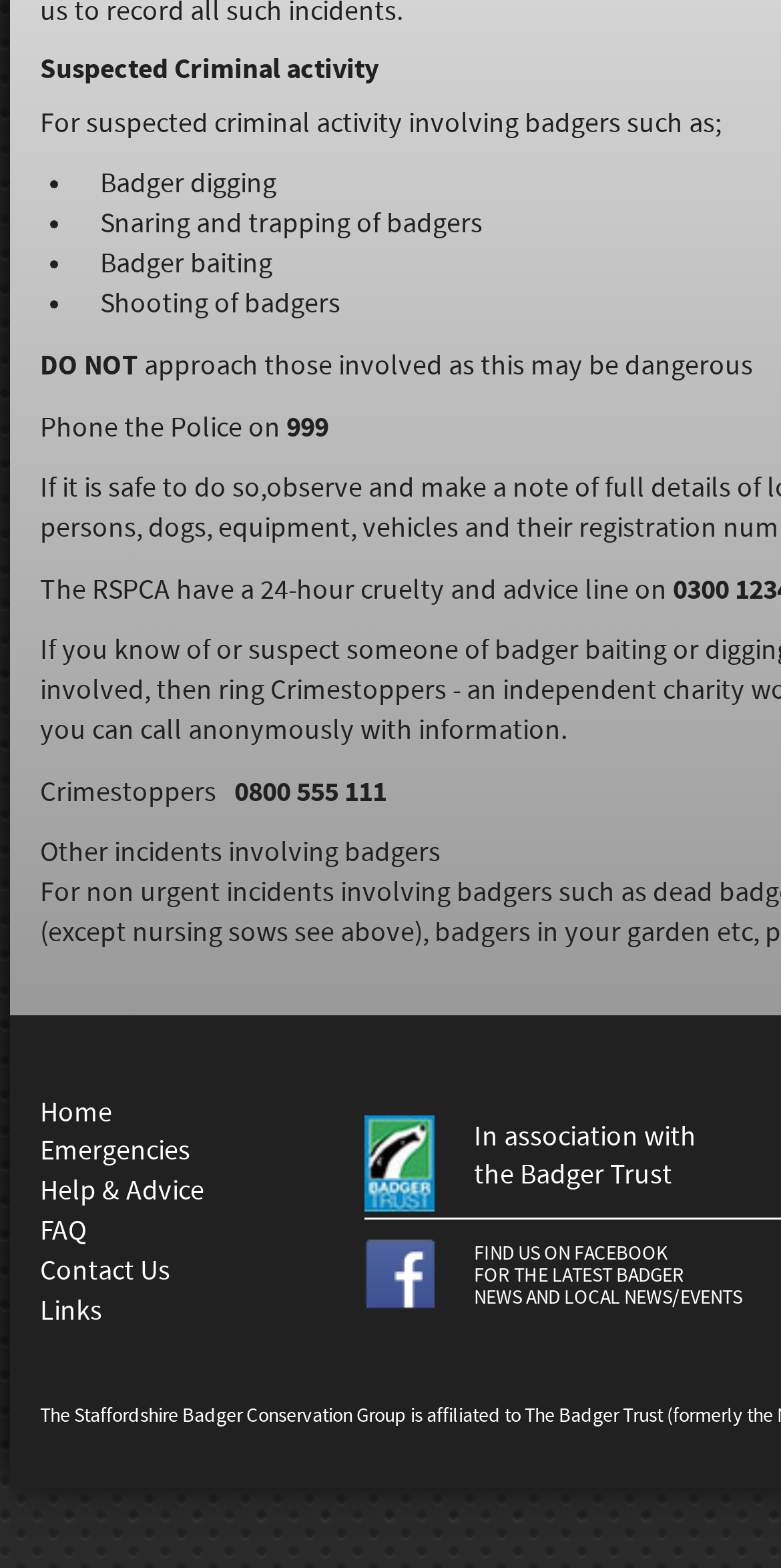What is the alternative way to report badger-related crimes?
Based on the image, answer the question in a detailed manner.

The alternative way to report badger-related crimes is through Crimestoppers. This is mentioned in the webpage as an option for reporting suspected criminal activity involving badgers, in addition to calling the police.